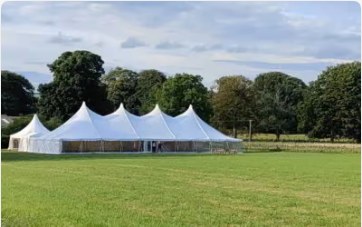Capture every detail in the image and describe it fully.

The image depicts a spacious, elegantly designed marquee set up on a lush green field, highlighting a serene outdoor setting. The marquee features multiple peaks and a white canvas that stands out against the vibrant grass and the backdrop of trees. This setup showcases a perfect venue for outdoor events such as weddings or receptions, particularly in the summer months when gatherings can be held under the open sky. The clear blue sky with scattered clouds adds to the pleasant atmosphere, making it an ideal space for celebrations. This marquee is part of a blog entry focused on marquee wedding hire during COVID restrictions in 2021, emphasizing the adaptability and appeal of outdoor events during challenging times.